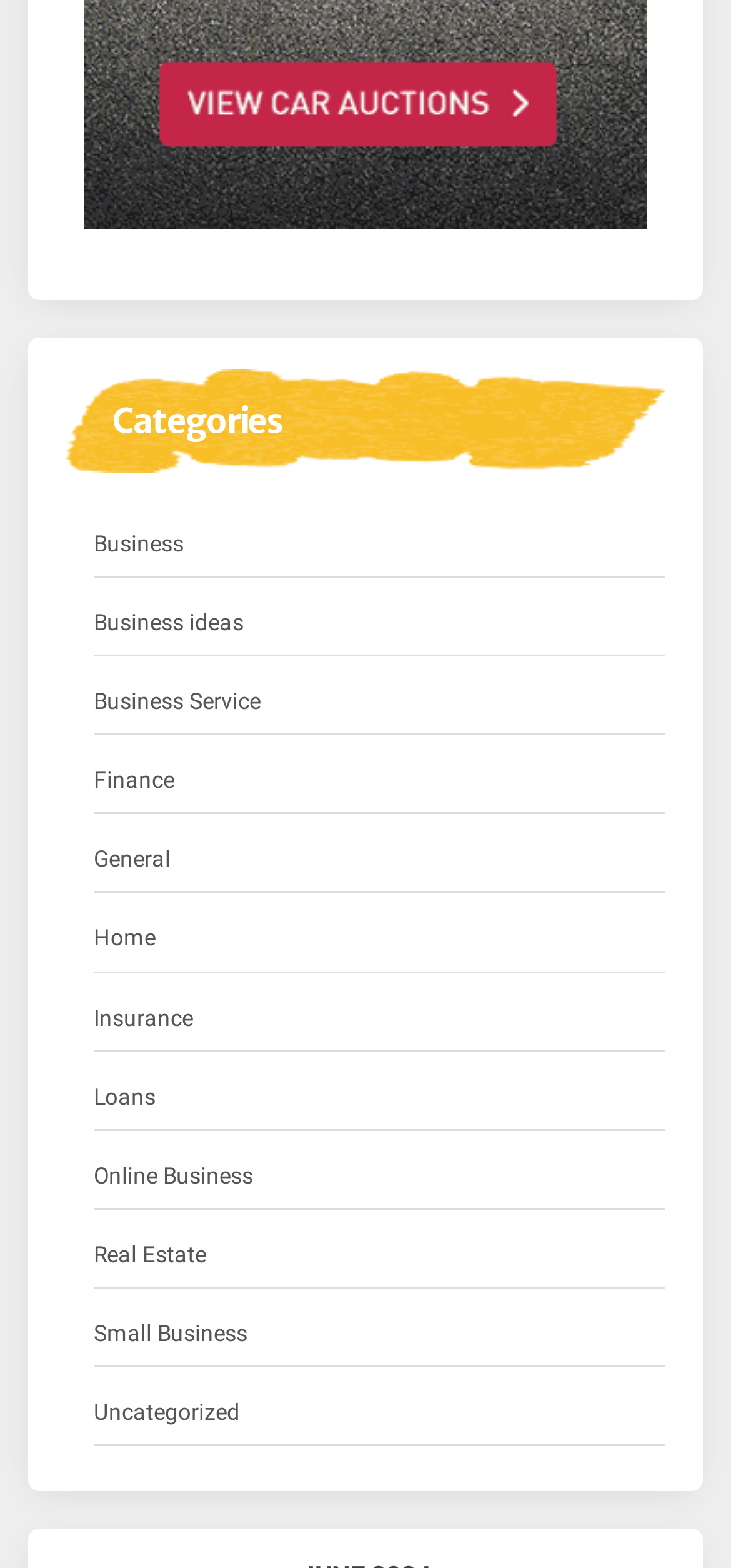Pinpoint the bounding box coordinates of the area that should be clicked to complete the following instruction: "View Business ideas". The coordinates must be given as four float numbers between 0 and 1, i.e., [left, top, right, bottom].

[0.128, 0.385, 0.333, 0.41]